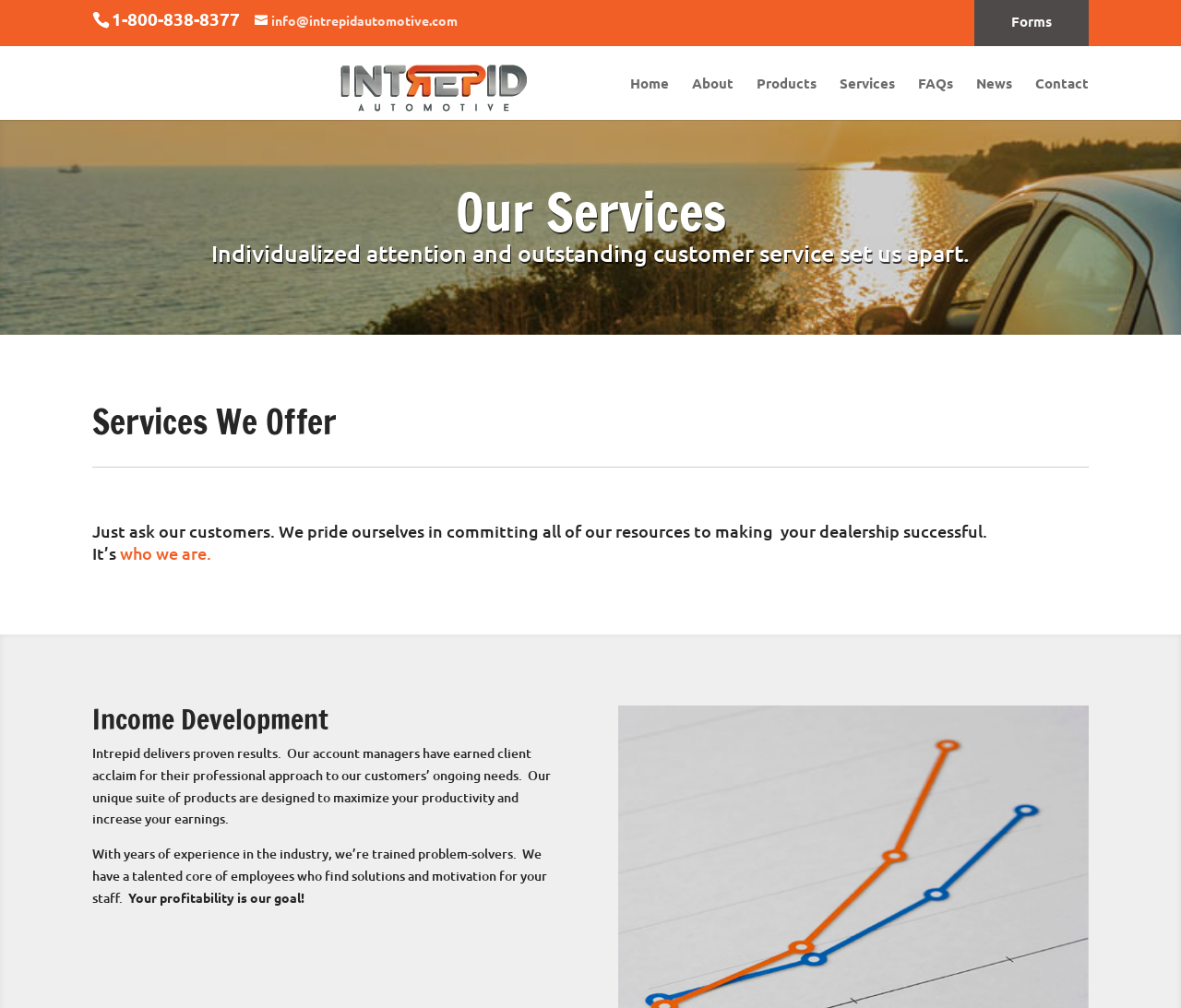Please identify the bounding box coordinates of the region to click in order to complete the given instruction: "Check the weather". The coordinates should be four float numbers between 0 and 1, i.e., [left, top, right, bottom].

None